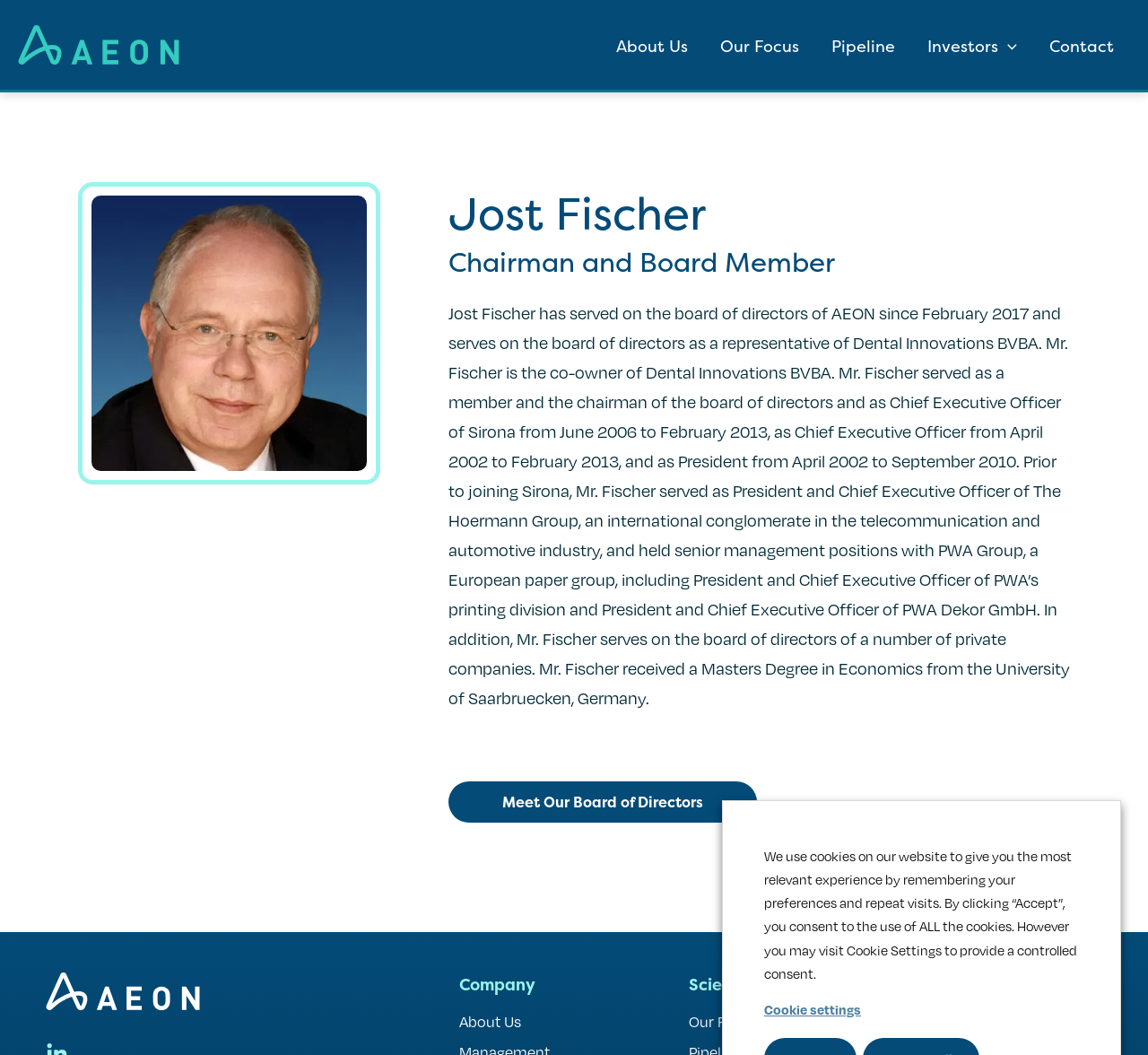Refer to the screenshot and answer the following question in detail:
Who is Jost Fischer?

Based on the webpage, Jost Fischer is the person whose profile is being displayed, and his title is Chairman and Board Member, as indicated by the heading 'Jost Fischer' and 'Chairman and Board Member'.